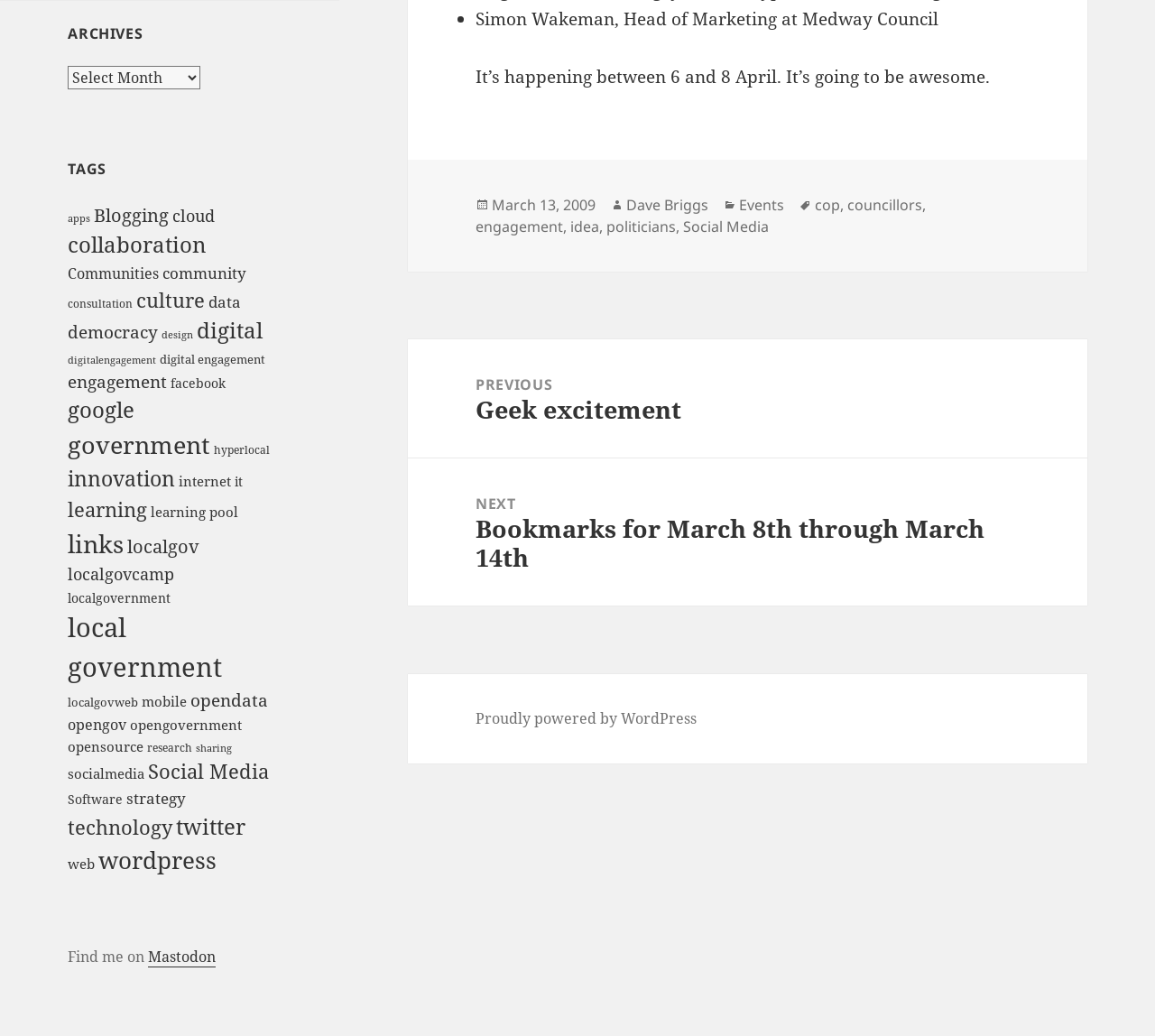Pinpoint the bounding box coordinates of the element you need to click to execute the following instruction: "Read previous post". The bounding box should be represented by four float numbers between 0 and 1, in the format [left, top, right, bottom].

[0.353, 0.327, 0.941, 0.442]